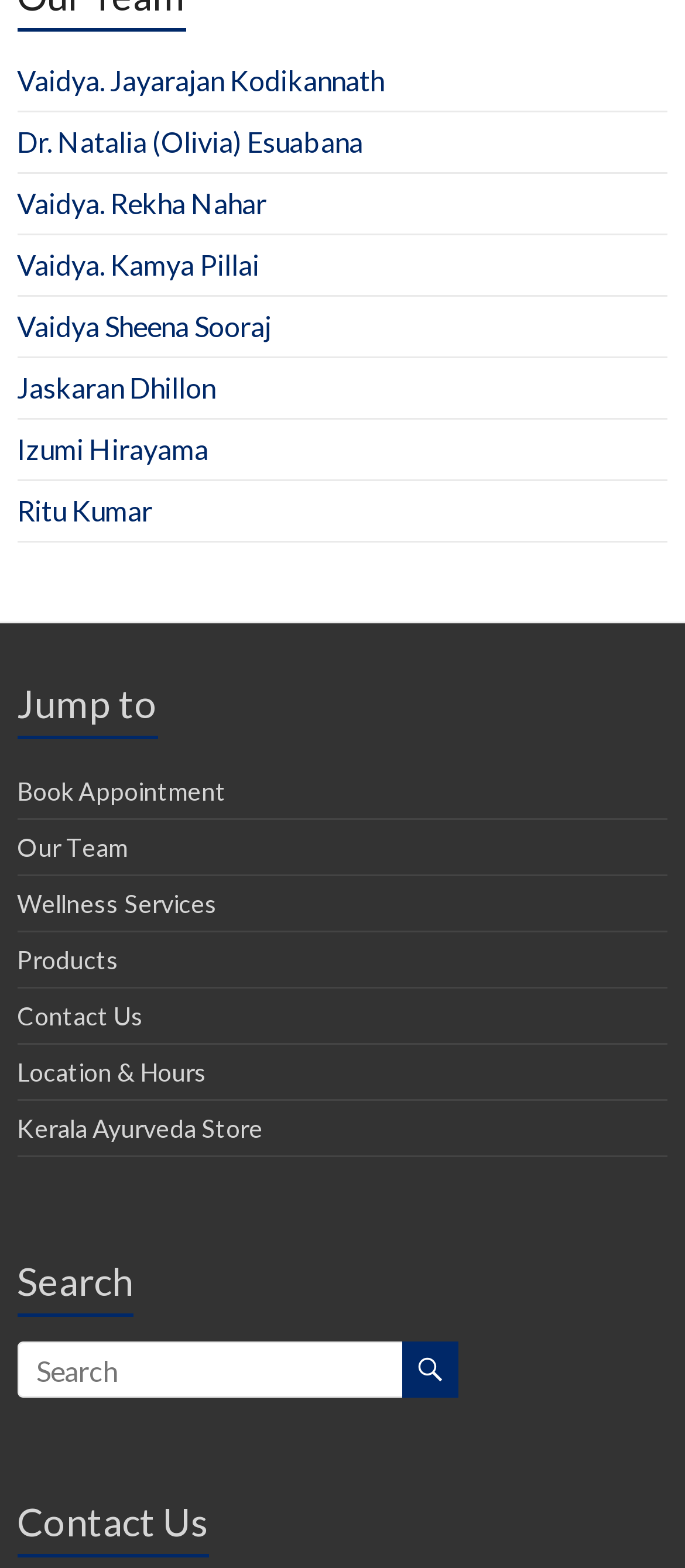Pinpoint the bounding box coordinates of the element you need to click to execute the following instruction: "View profile of Vaidya. Jayarajan Kodikannath". The bounding box should be represented by four float numbers between 0 and 1, in the format [left, top, right, bottom].

[0.025, 0.04, 0.561, 0.062]